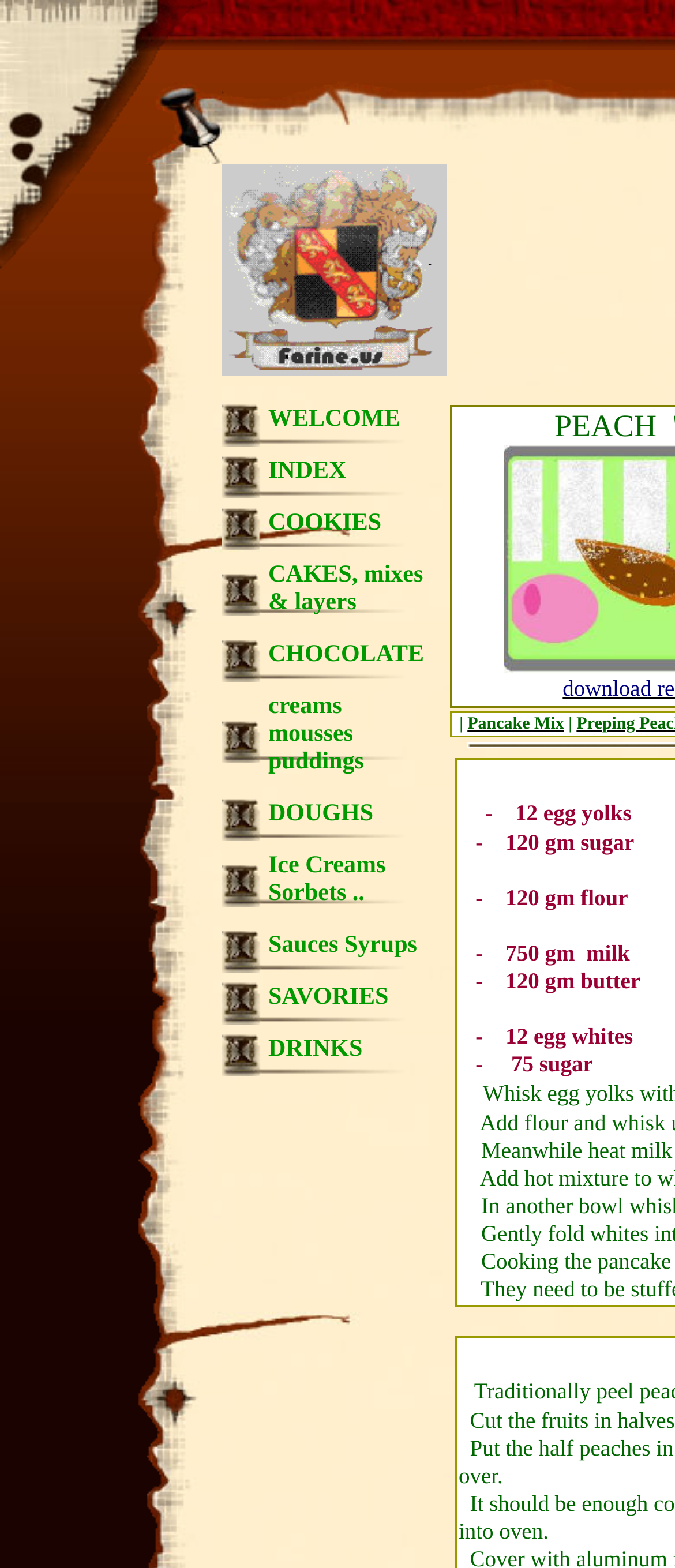Please provide a brief answer to the following inquiry using a single word or phrase:
How many columns are in the table?

2